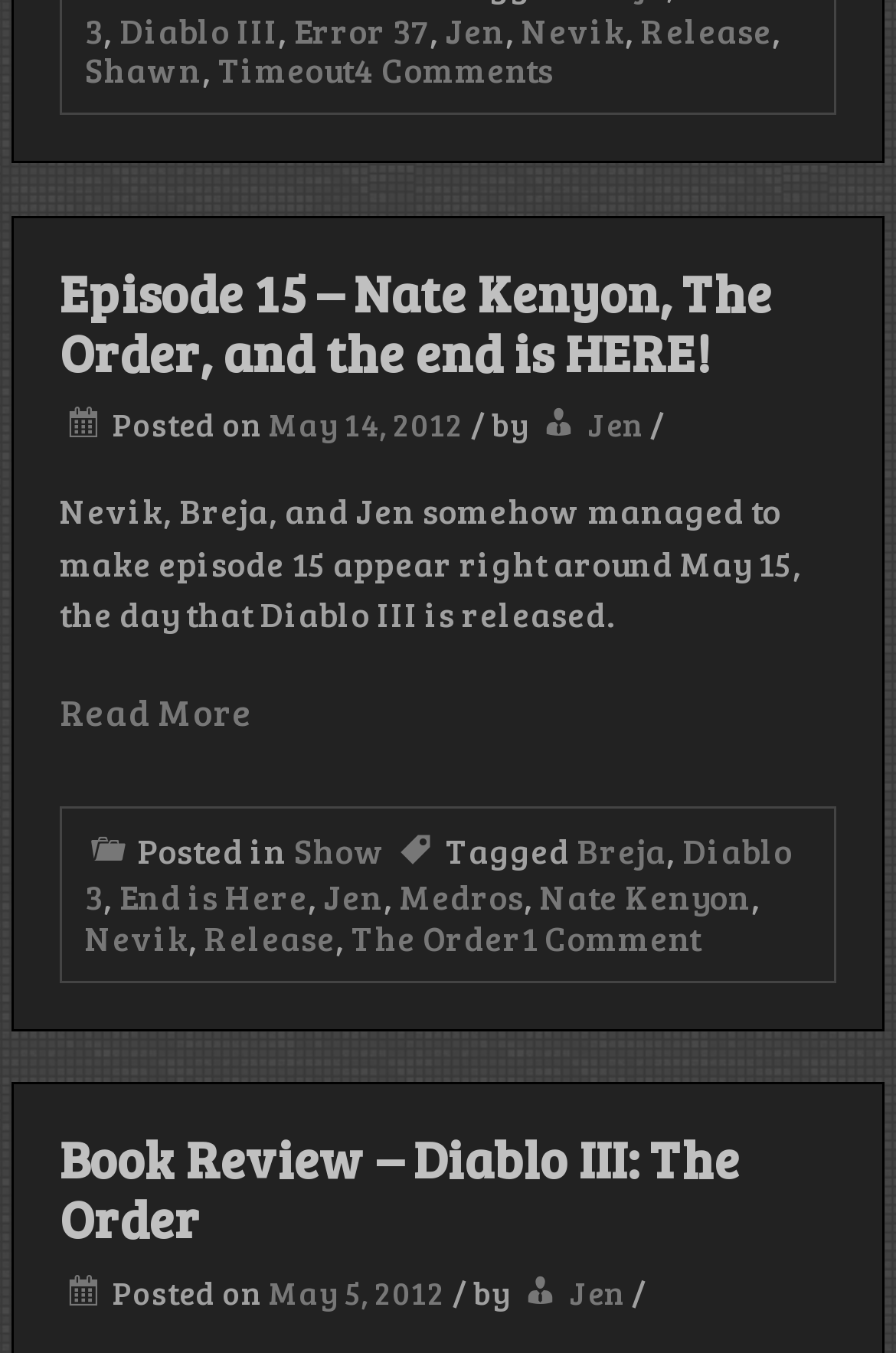Who wrote the first article?
Give a single word or phrase as your answer by examining the image.

Jen